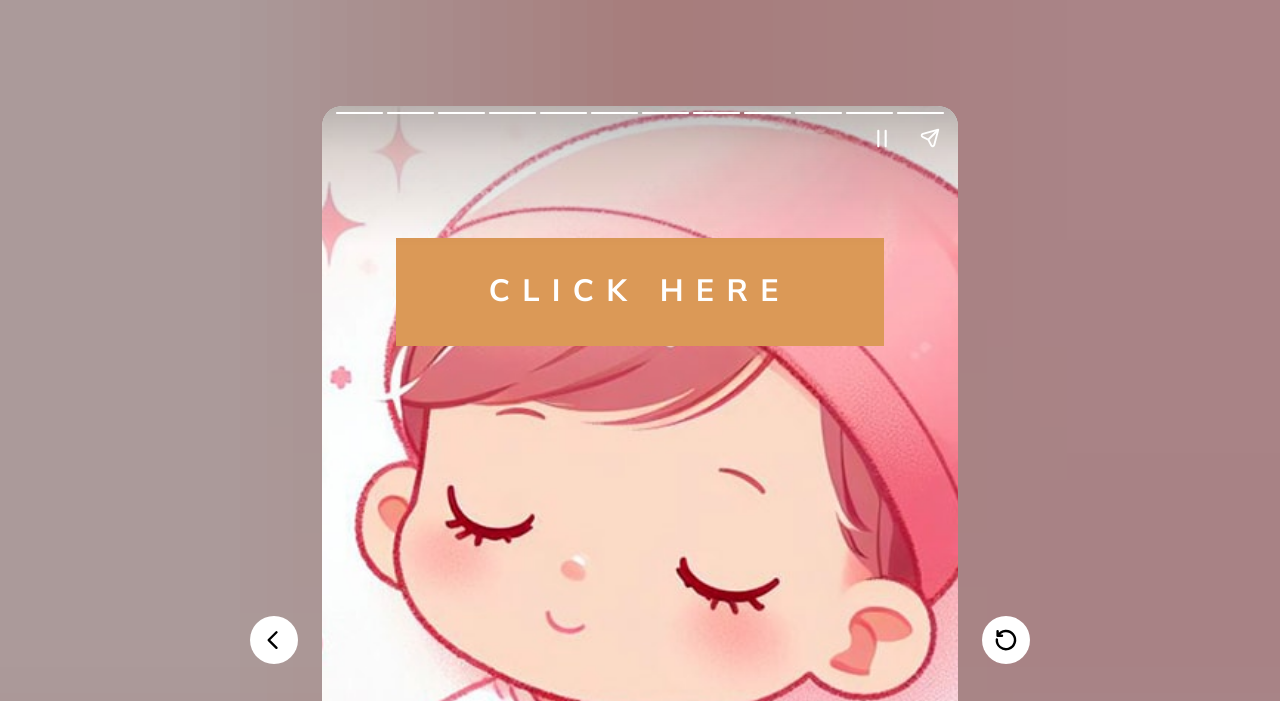Provide a brief response to the question below using one word or phrase:
Are there any social media sharing buttons on the webpage?

Yes